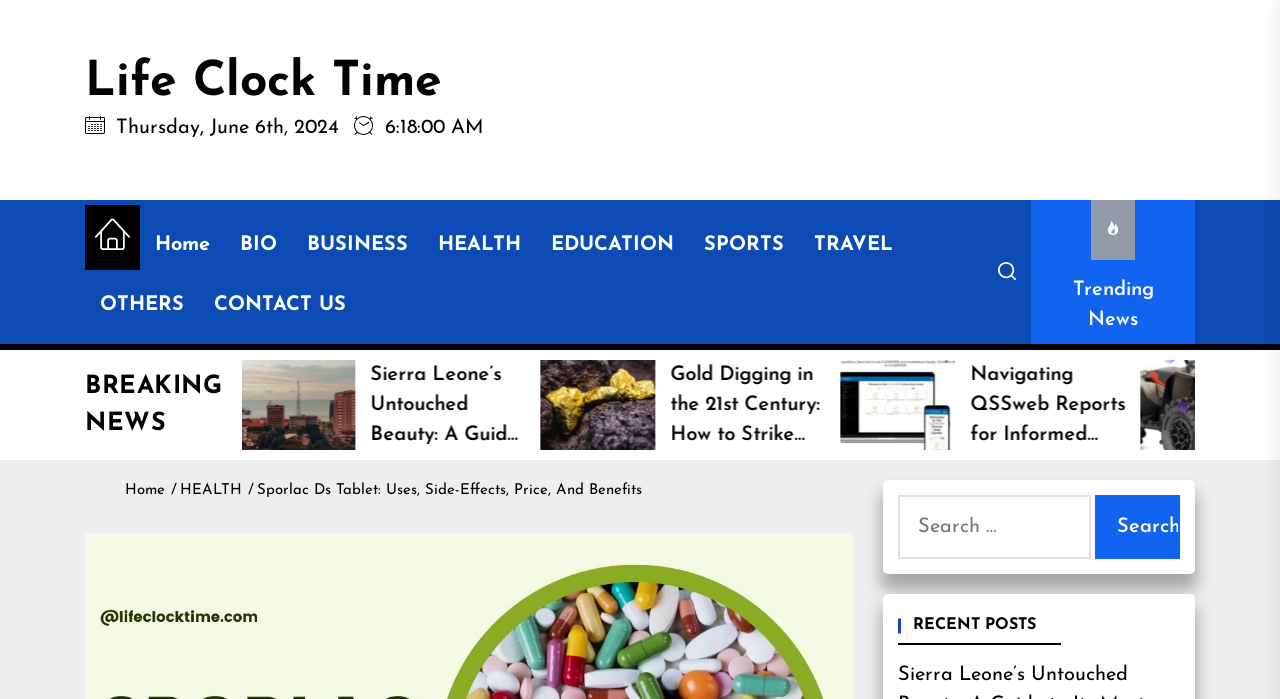Detail the webpage's structure and highlights in your description.

The webpage is about the Sporlac Ds tablet, its uses, side effects, price, and benefits. At the top left, there is a link to "Life Clock Time" and a static text displaying the current date, "Thursday, June 6th, 2024". Below this, there is a horizontal navigation bar with links to various categories such as "Home", "BIO", "BUSINESS", "HEALTH", "EDUCATION", "SPORTS", "TRAVEL", and "OTHERS". 

To the right of the navigation bar, there are two buttons, one with no label and another labeled "Trending News". Below these buttons, there is a static text "BREAKING NEWS" in a prominent position. Underneath, there are three links to news articles, including "Sierra Leone’s Untouched Beauty: A Guide to Its Must-Visit Destinations", "Gold Digging in the 21st Century: How to Strike Financial Gold", and "Navigating QSSweb Reports for Informed Business Excellence".

Further down, there is a breadcrumbs navigation section with links to "Home", "HEALTH", and the current page, "Sporlac Ds Tablet: Uses, Side-Effects, Price, And Benefits". To the right of this section, there is a search bar with a label "Search for:" and a button to initiate the search. Below the search bar, there is a heading "RECENT POSTS".